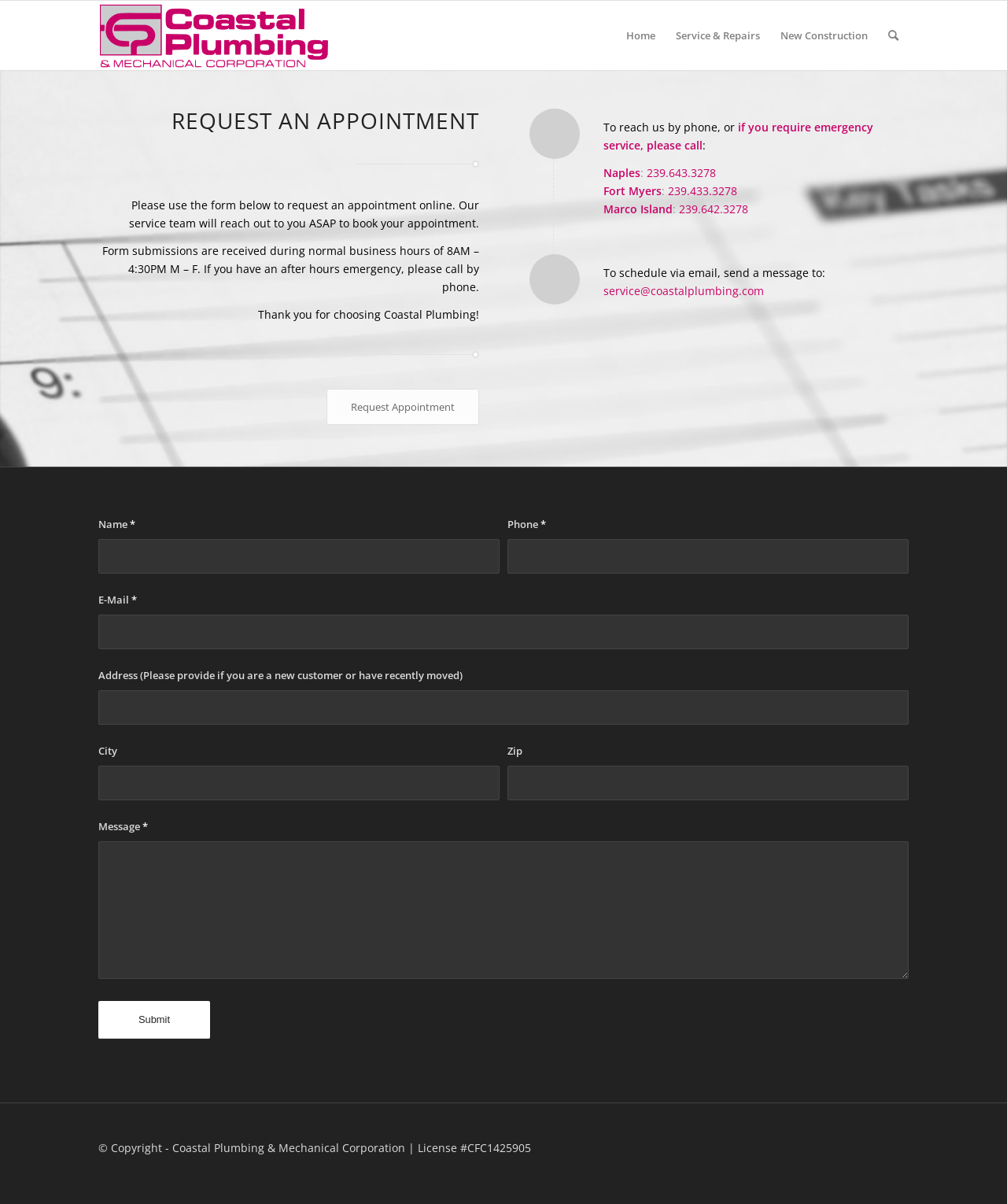Please give a one-word or short phrase response to the following question: 
What is the phone number for Naples?

239.643.3278